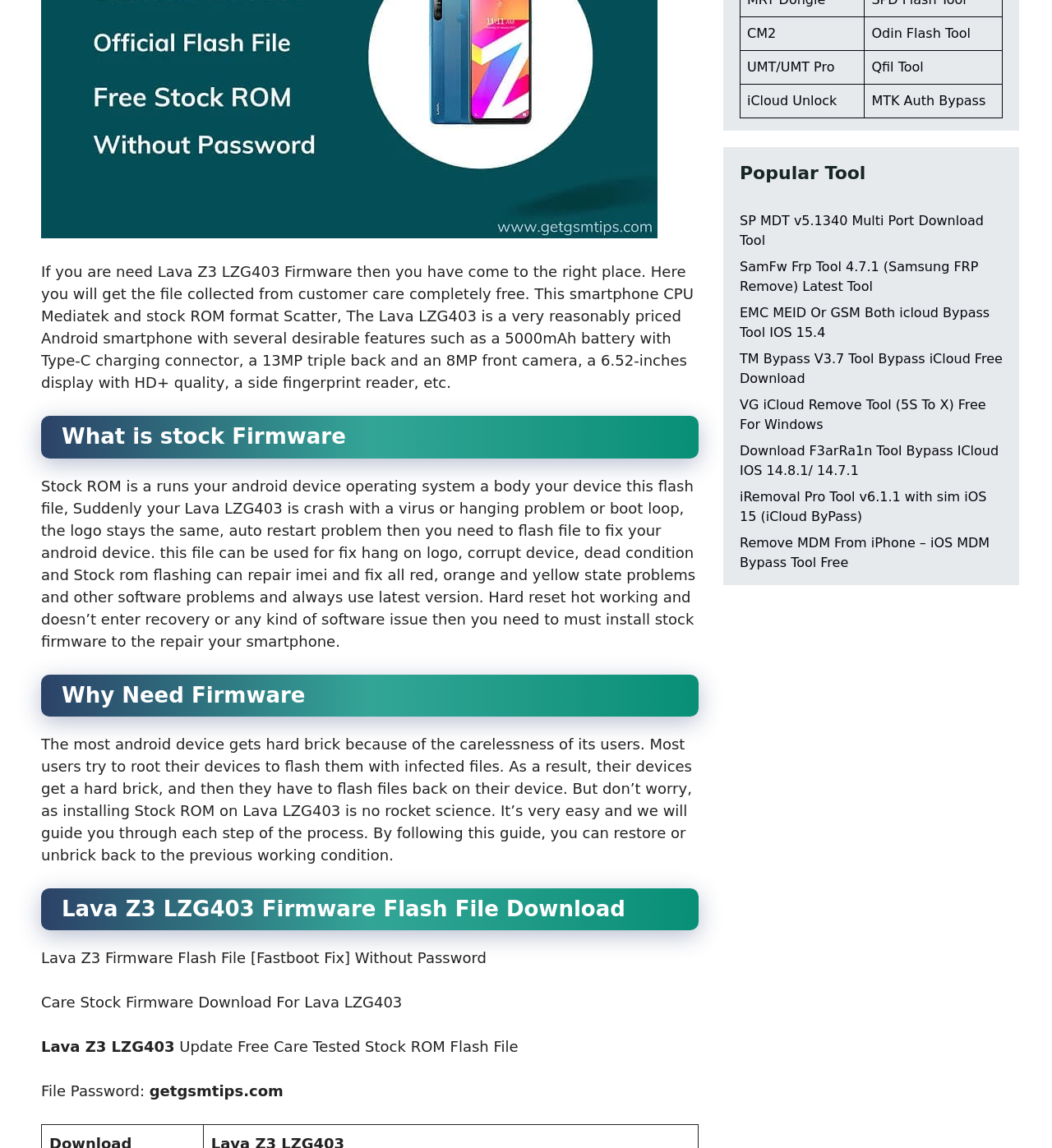Bounding box coordinates are specified in the format (top-left x, top-left y, bottom-right x, bottom-right y). All values are floating point numbers bounded between 0 and 1. Please provide the bounding box coordinate of the region this sentence describes: Odin Flash Tool

[0.828, 0.022, 0.923, 0.036]